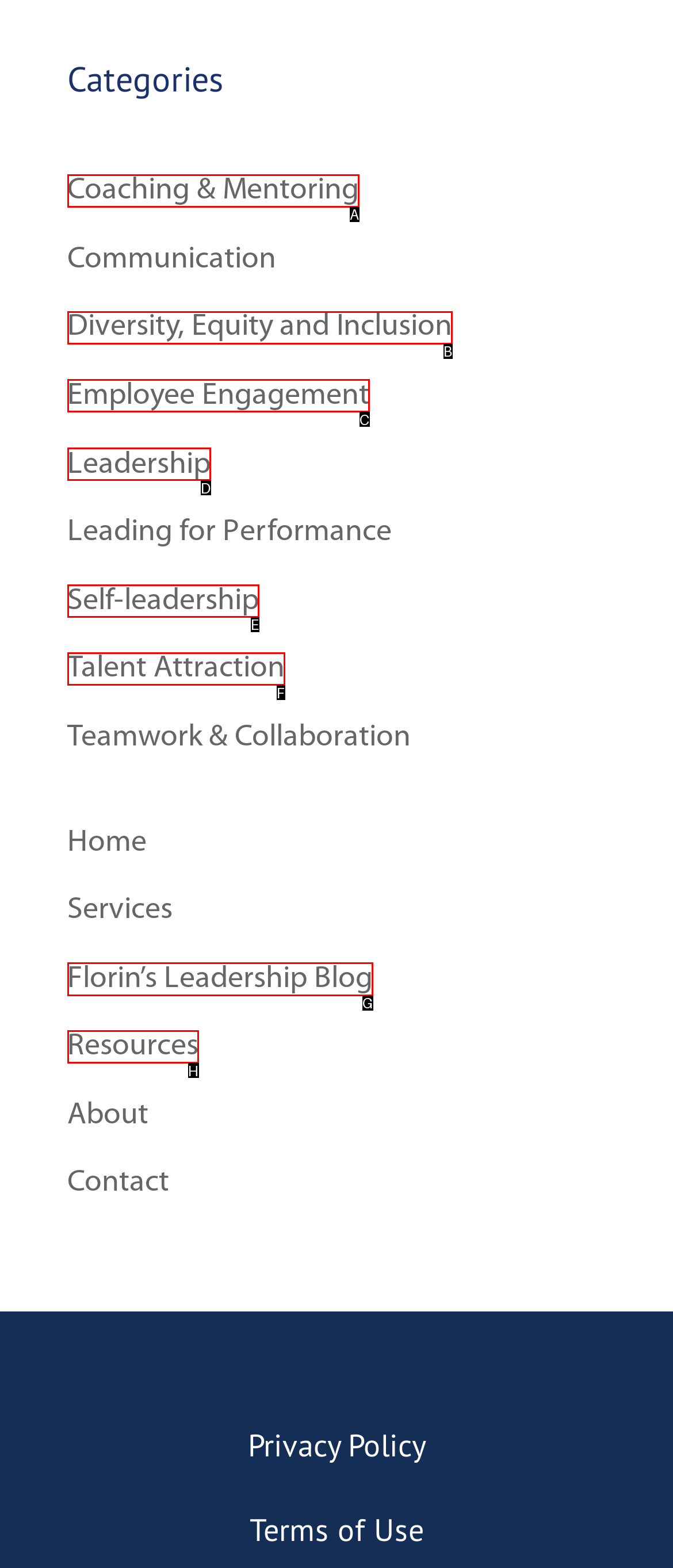Identify the letter of the UI element needed to carry out the task: Read Florin’s Leadership Blog
Reply with the letter of the chosen option.

G